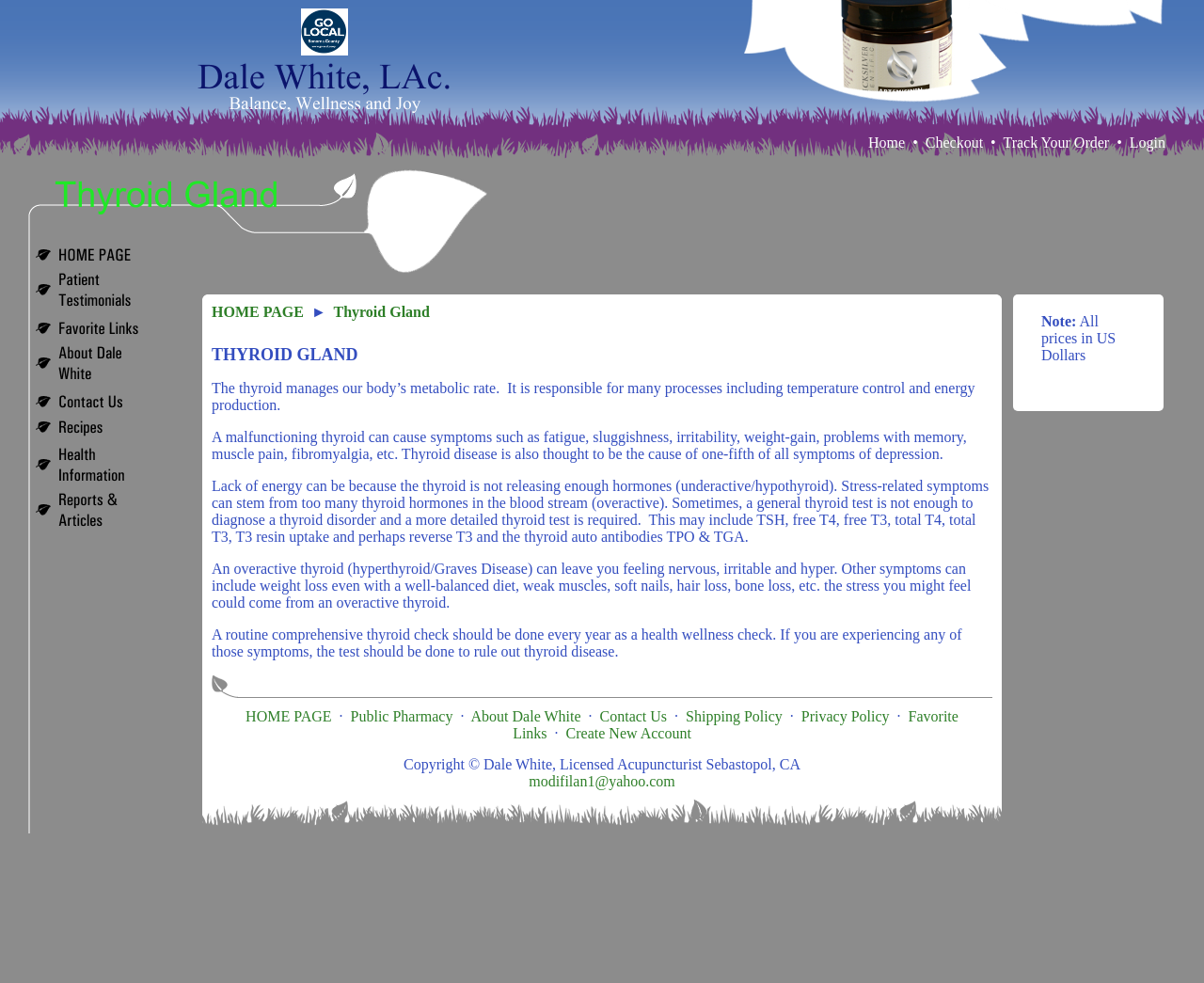What is the name of the author on this webpage?
Please answer the question with as much detail and depth as you can.

I found the author's name by looking at the top section of the webpage, where it says 'Dale White, LAc.' with a link to the author's profile.